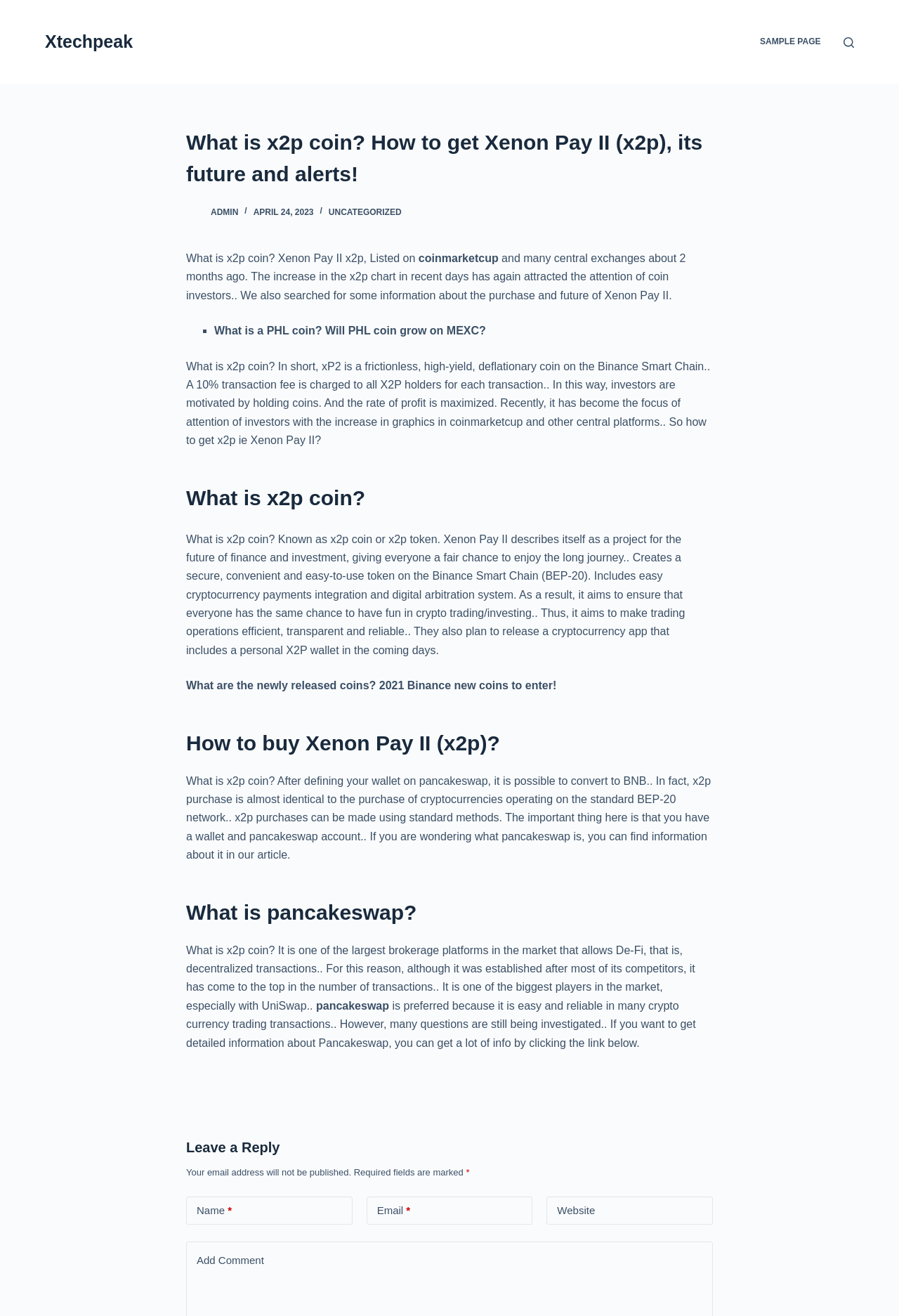Please specify the coordinates of the bounding box for the element that should be clicked to carry out this instruction: "Leave a reply". The coordinates must be four float numbers between 0 and 1, formatted as [left, top, right, bottom].

[0.207, 0.864, 0.793, 0.88]